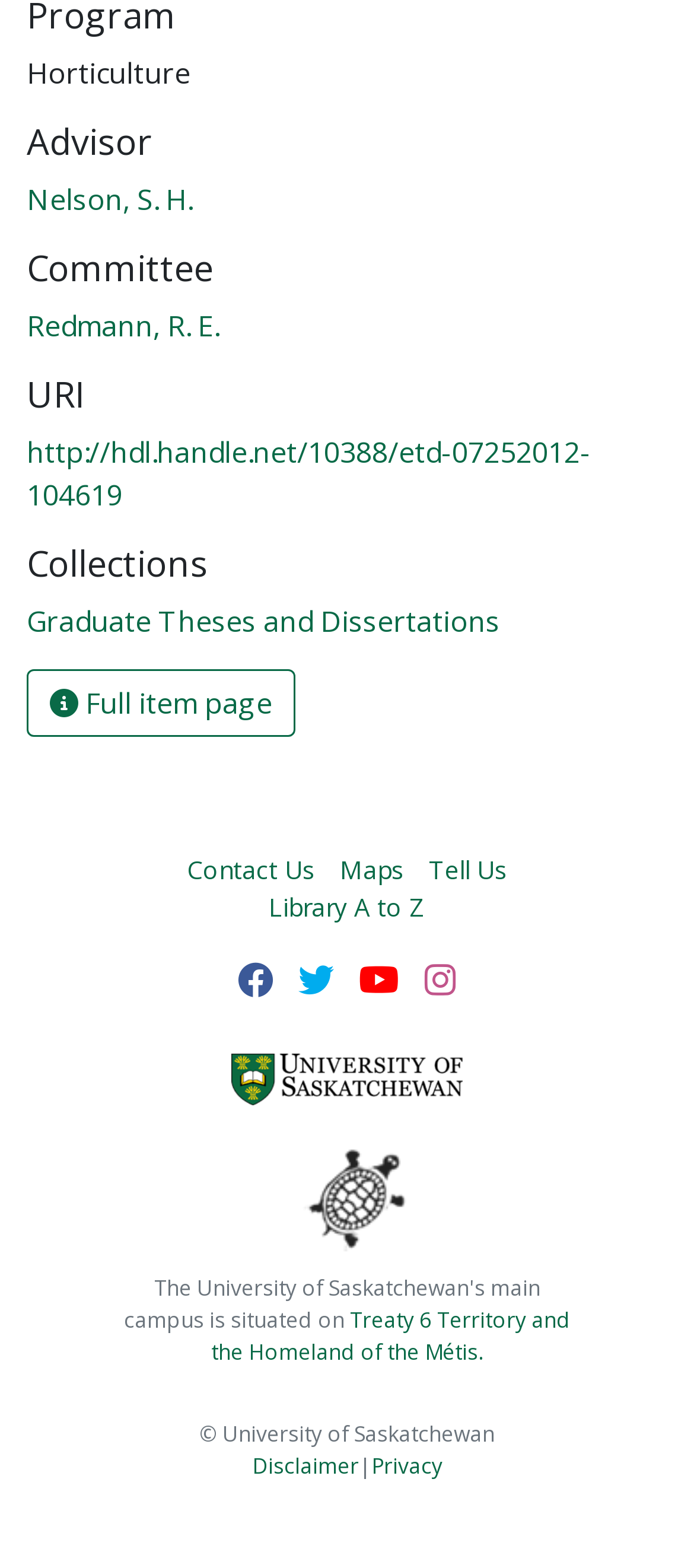Determine the bounding box coordinates of the UI element described below. Use the format (top-left x, top-left y, bottom-right x, bottom-right y) with floating point numbers between 0 and 1: Contact Us

[0.269, 0.543, 0.454, 0.567]